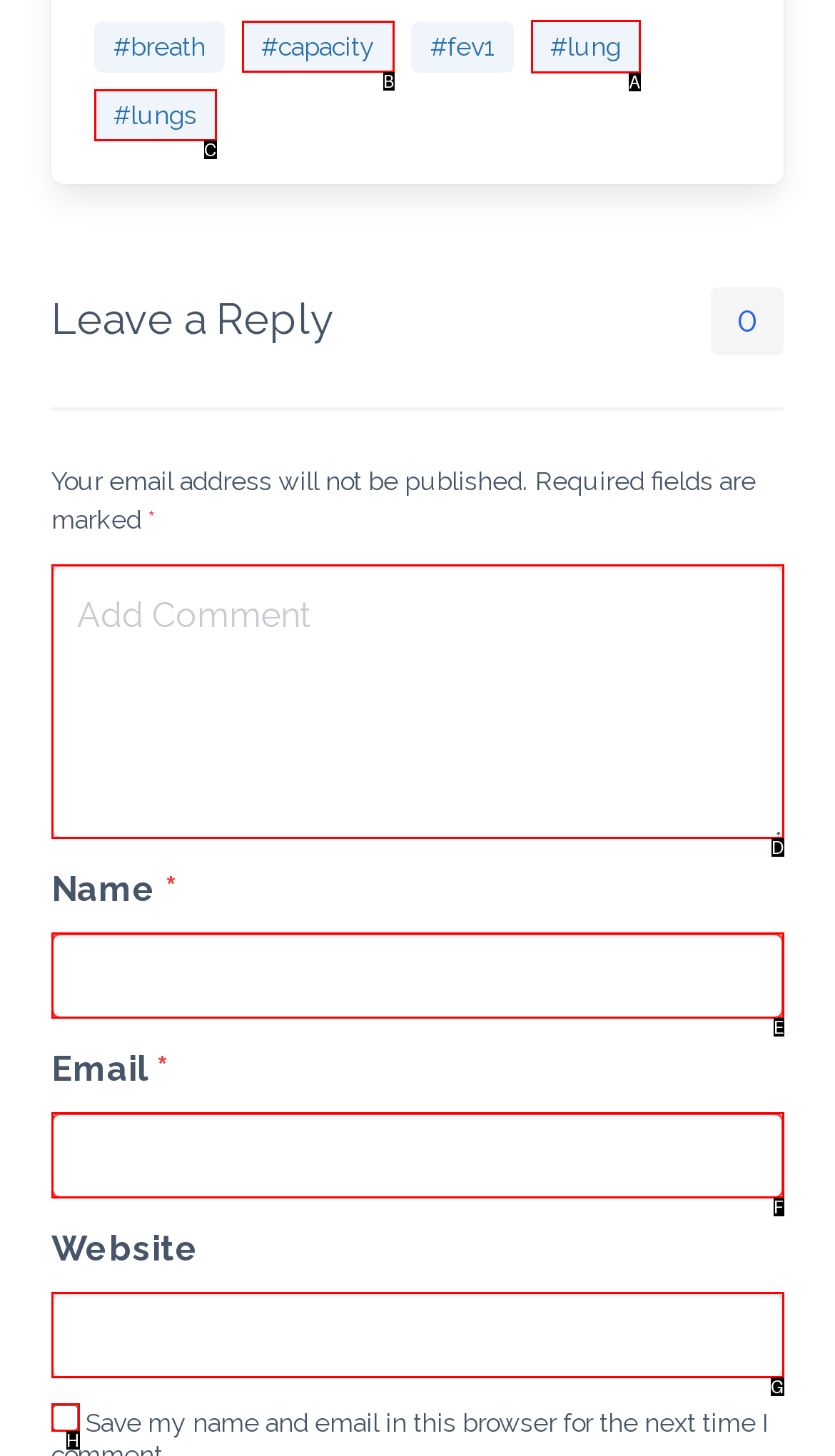Specify which element within the red bounding boxes should be clicked for this task: Click on the 'lung' link Respond with the letter of the correct option.

A